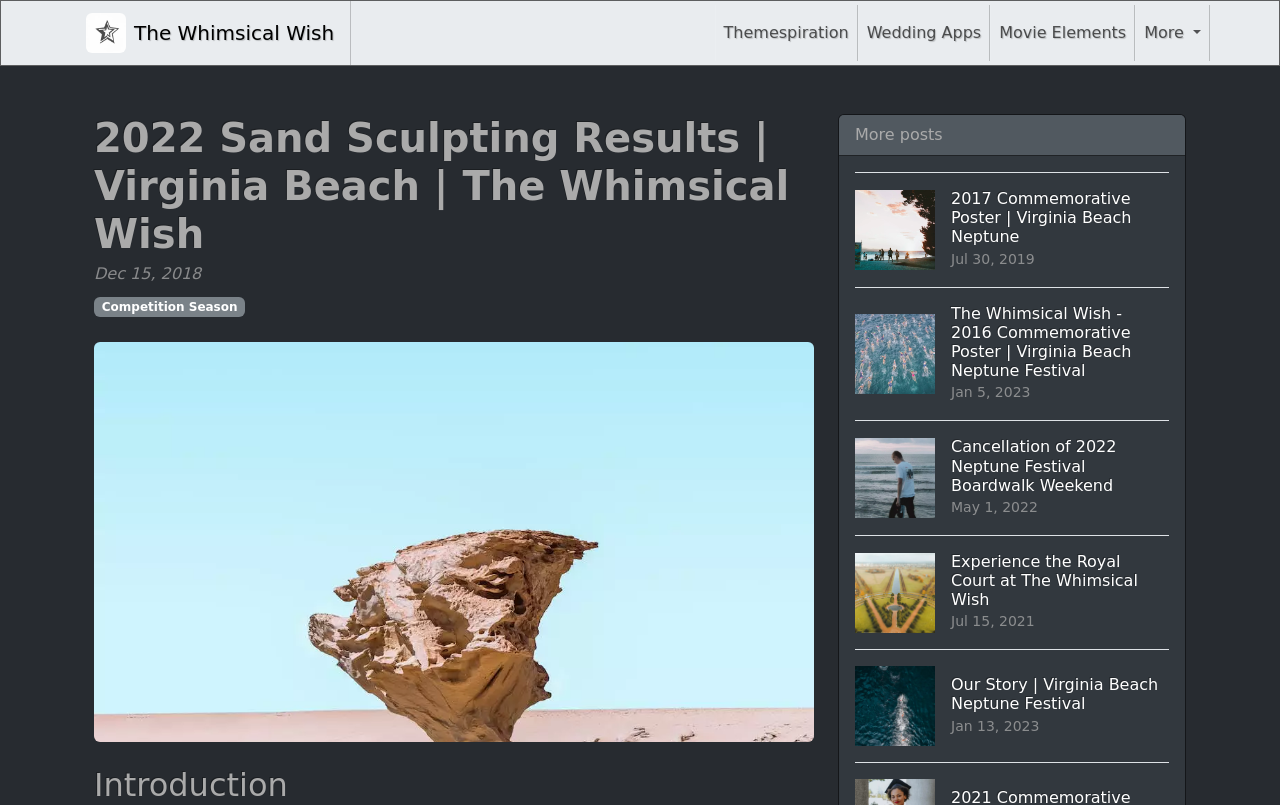What is the name of the website?
Please provide a single word or phrase in response based on the screenshot.

The Whimsical Wish